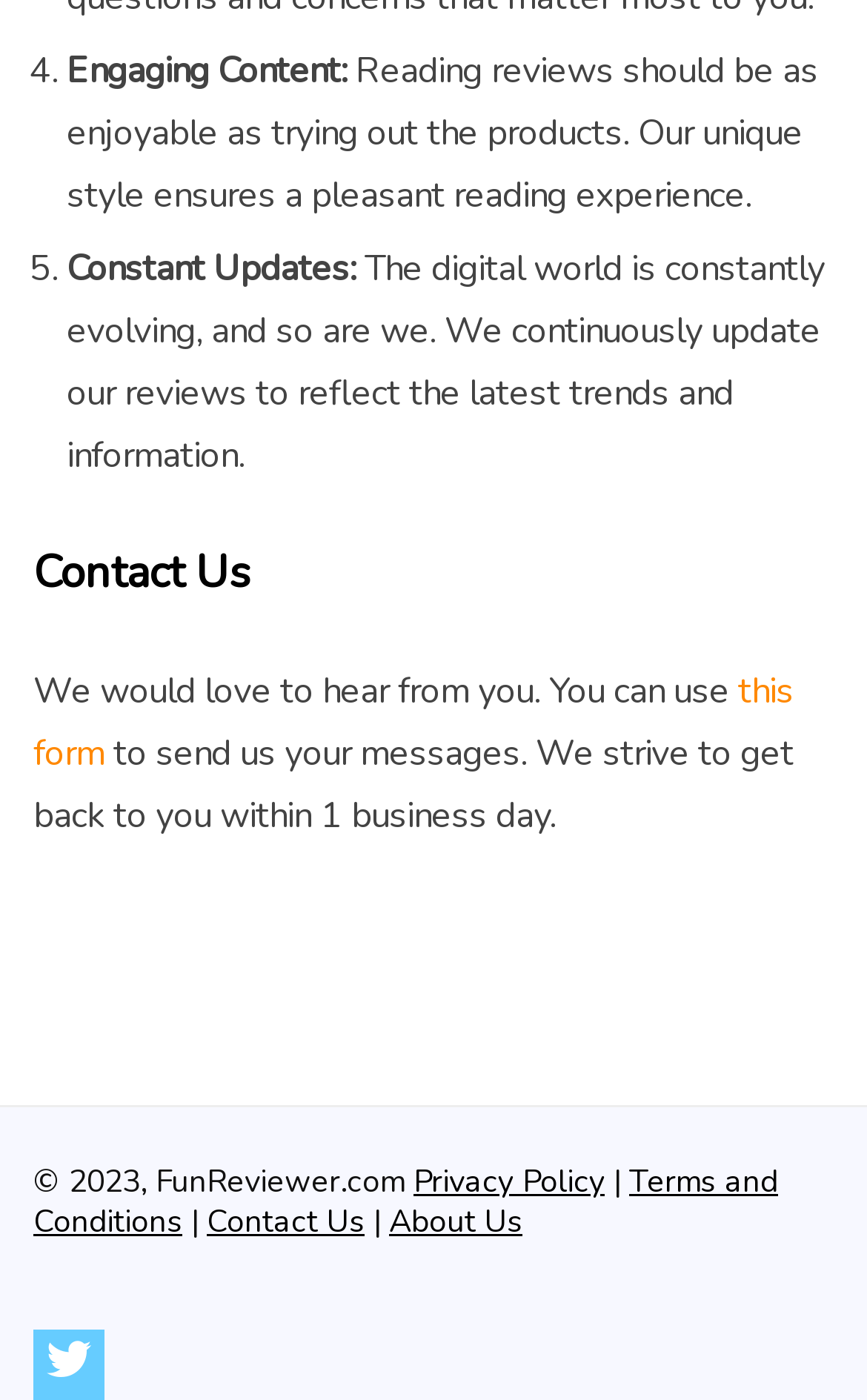Identify and provide the bounding box for the element described by: "Terms and Conditions".

[0.038, 0.829, 0.897, 0.888]